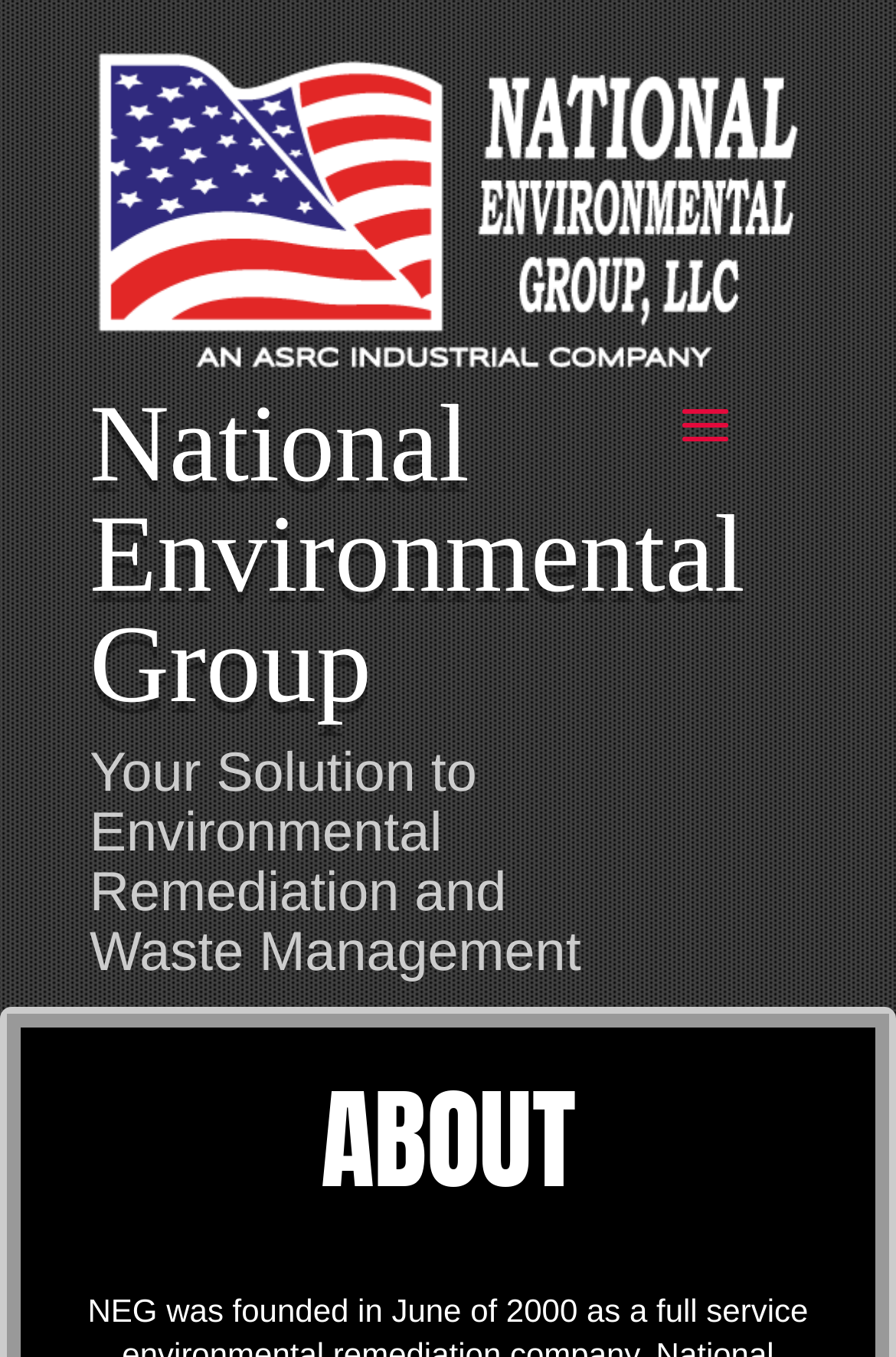Identify the primary heading of the webpage and provide its text.

National Environmental Group